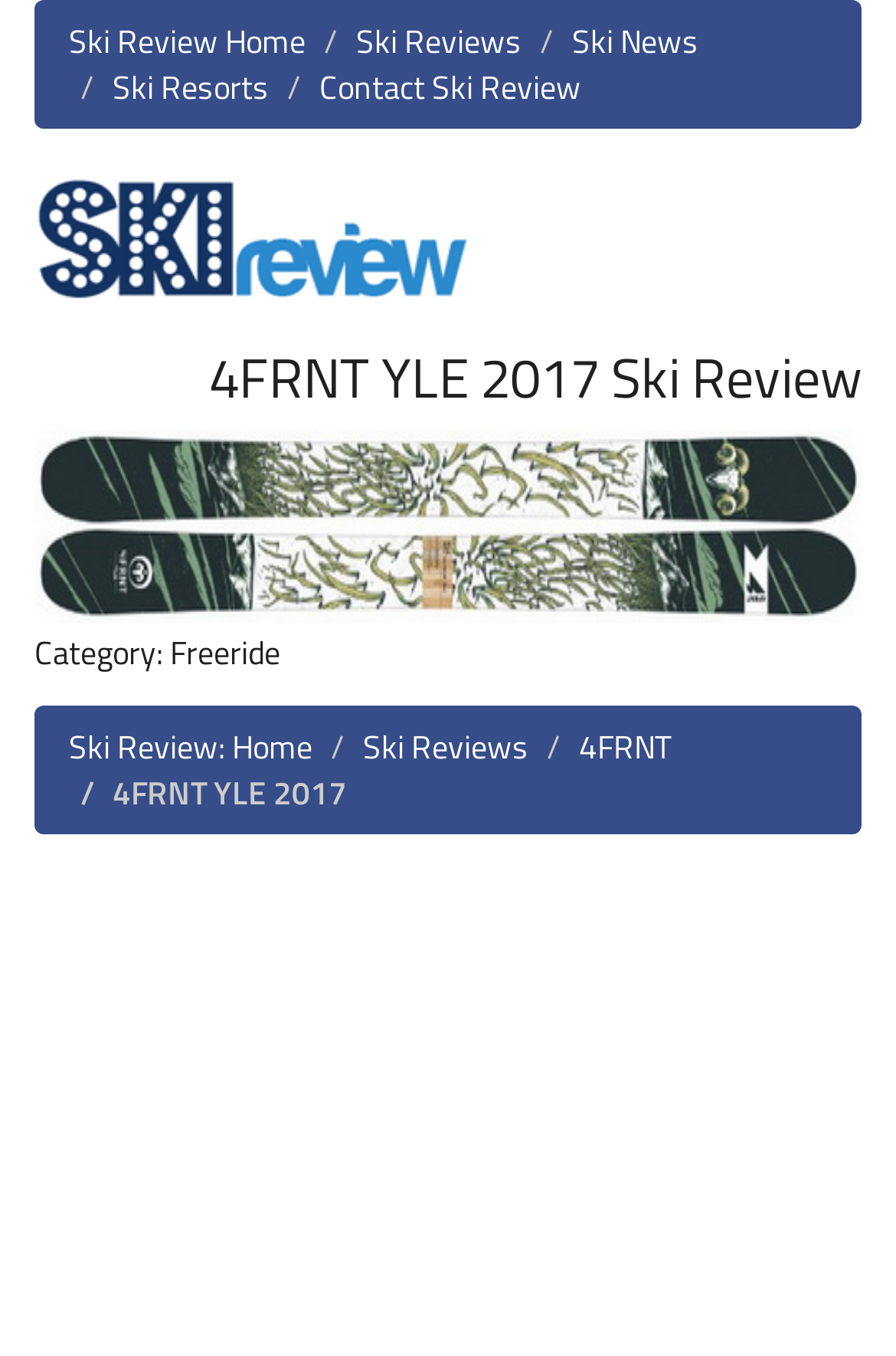Answer the question in a single word or phrase:
What is the name of the ski being reviewed?

YLE 2017